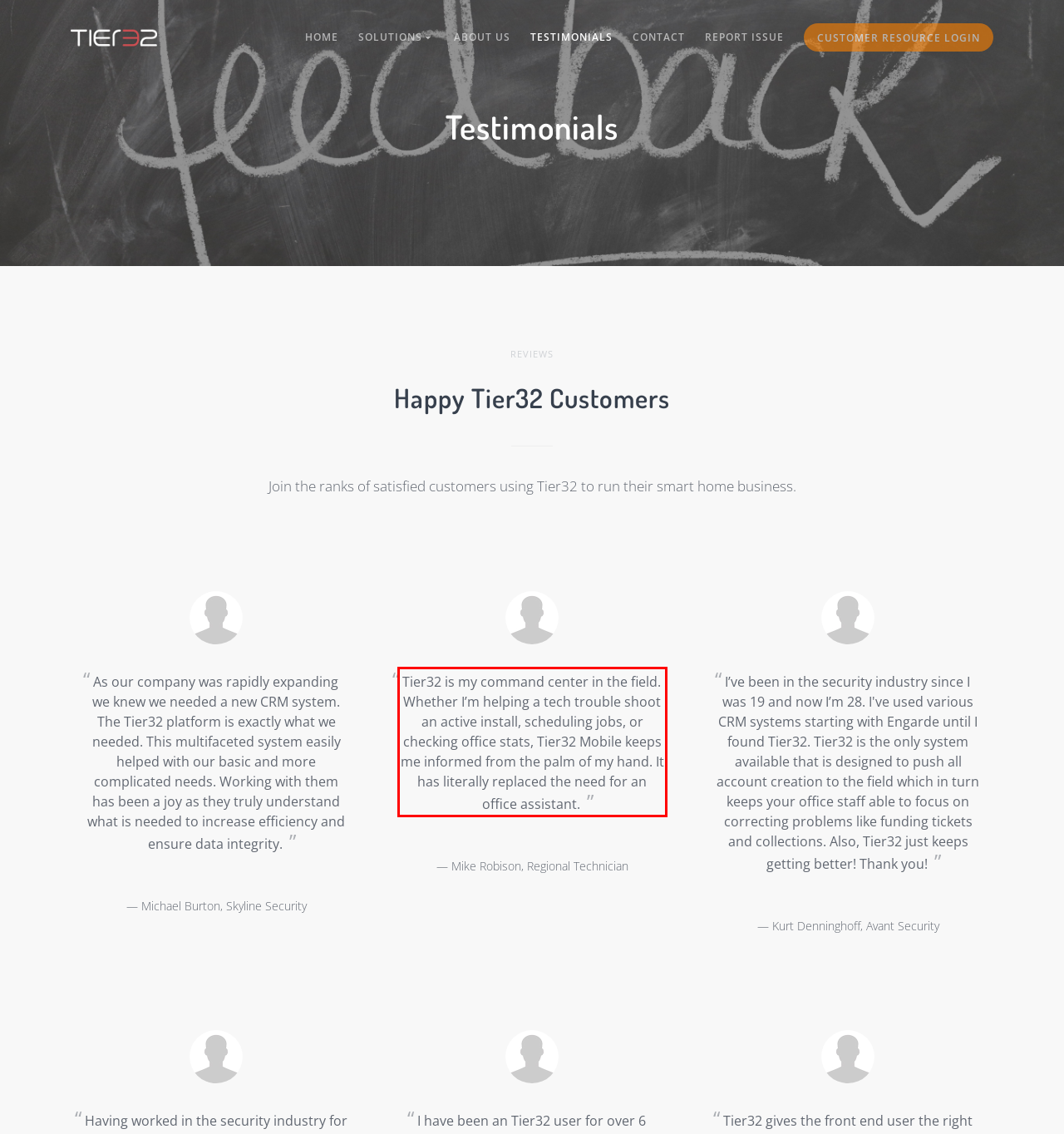Please examine the webpage screenshot and extract the text within the red bounding box using OCR.

Tier32 is my command center in the field. Whether I’m helping a tech trouble shoot an active install, scheduling jobs, or checking office stats, Tier32 Mobile keeps me informed from the palm of my hand. It has literally replaced the need for an office assistant.